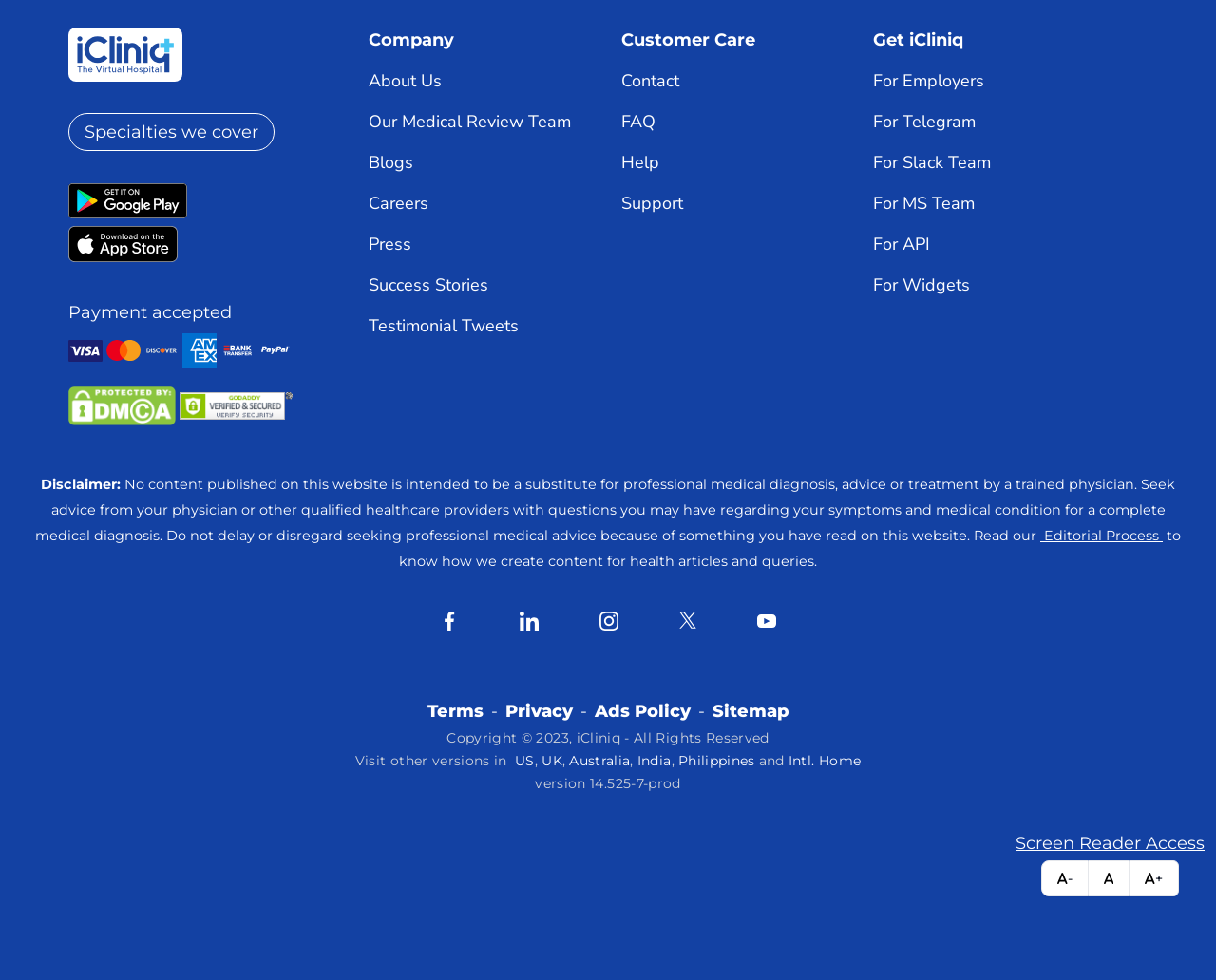Specify the bounding box coordinates for the region that must be clicked to perform the given instruction: "Follow on Facebook".

[0.362, 0.624, 0.377, 0.643]